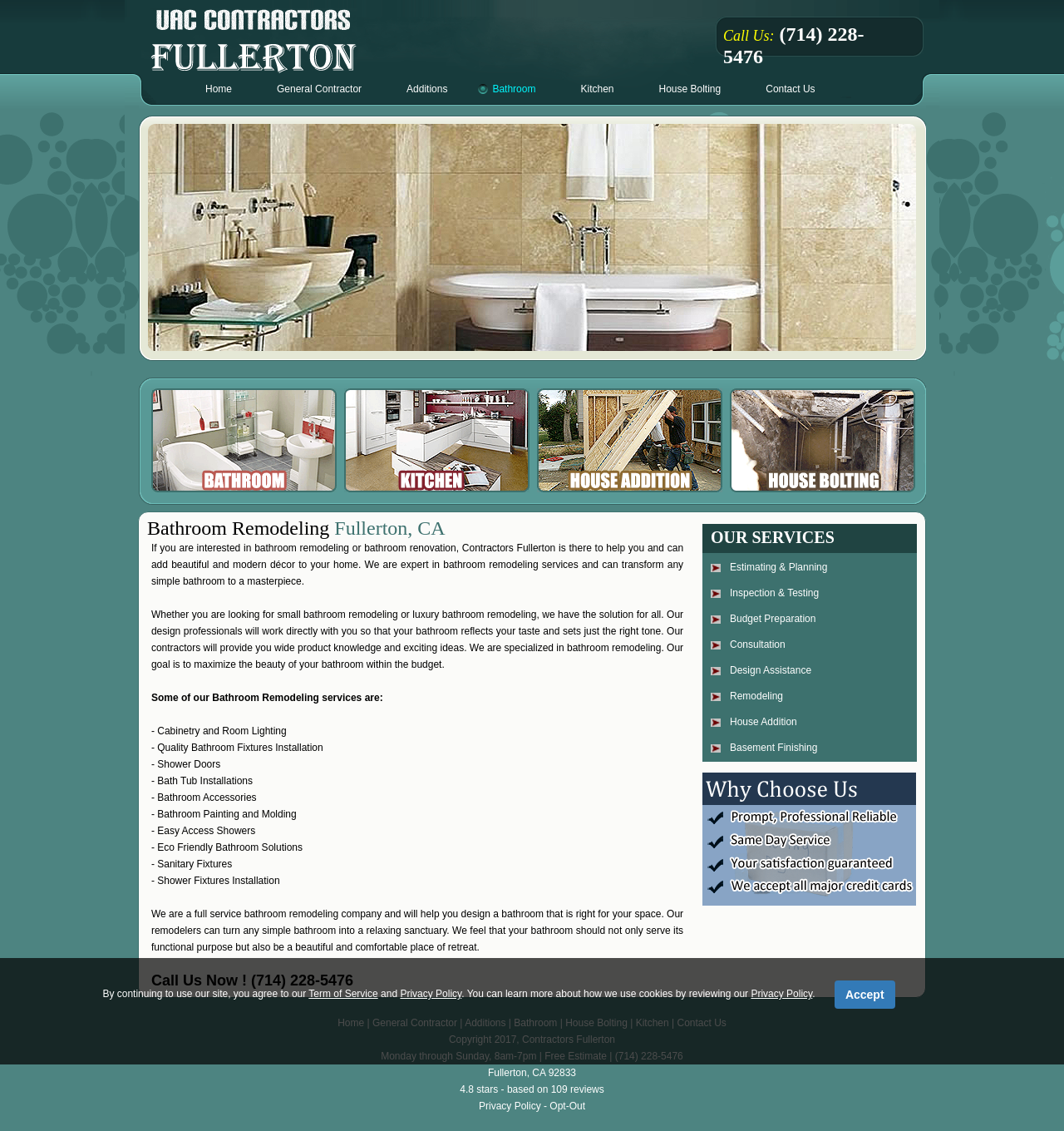Locate the coordinates of the bounding box for the clickable region that fulfills this instruction: "View official public notices".

None